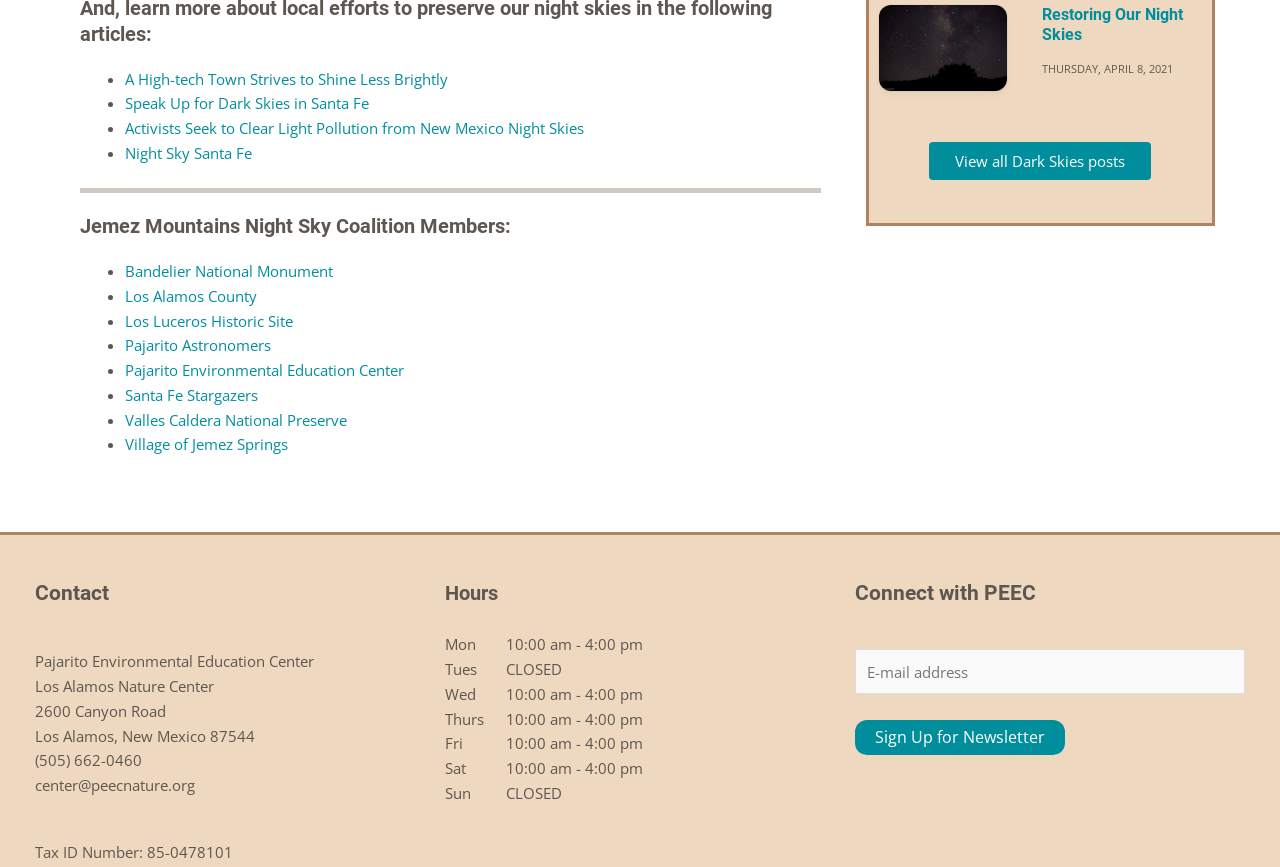Answer with a single word or phrase: 
What social media platforms can you connect with PEEC on?

Facebook, YouTube, Flickr, Instagram